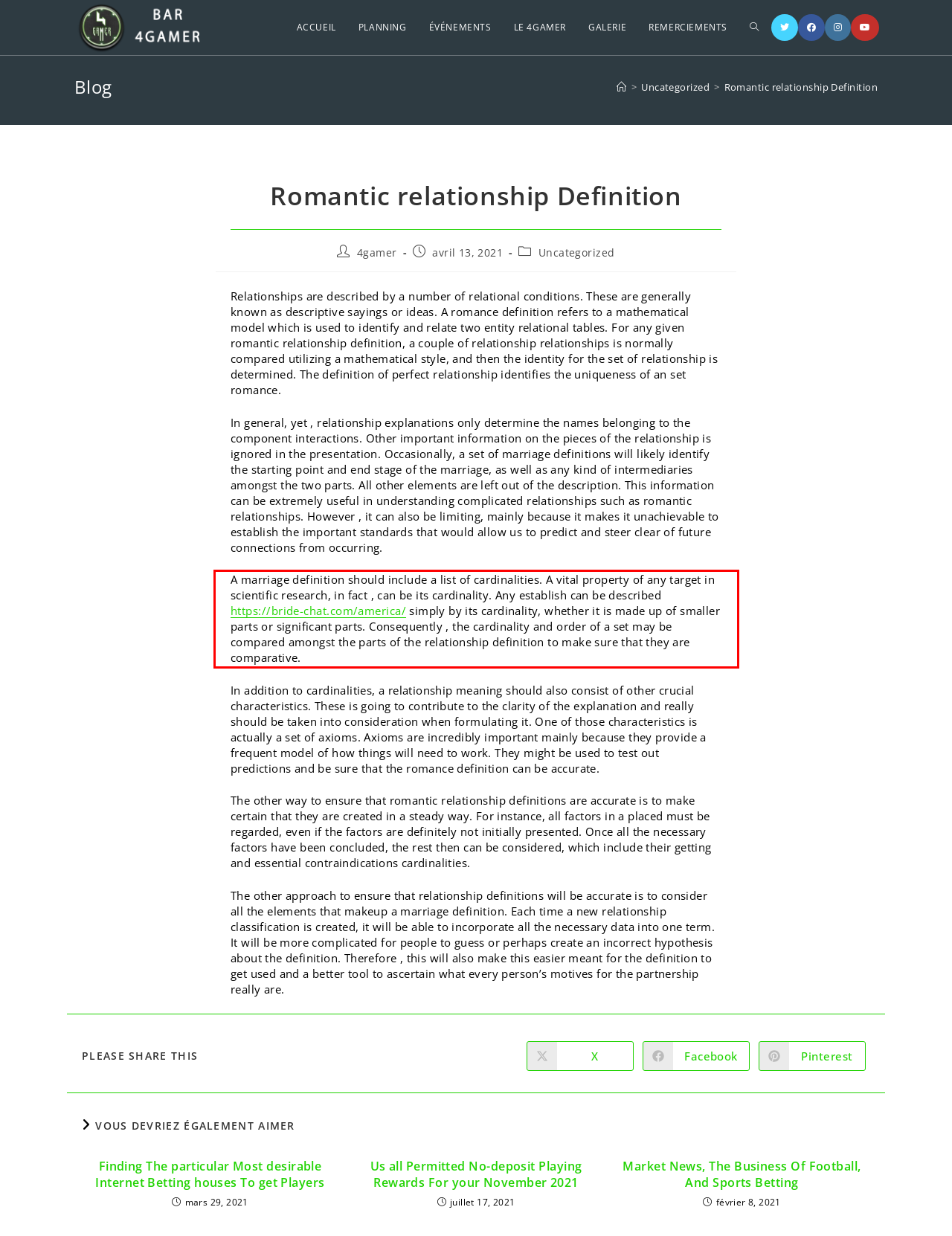Observe the screenshot of the webpage that includes a red rectangle bounding box. Conduct OCR on the content inside this red bounding box and generate the text.

A marriage definition should include a list of cardinalities. A vital property of any target in scientific research, in fact , can be its cardinality. Any establish can be described https://bride-chat.com/america/ simply by its cardinality, whether it is made up of smaller parts or significant parts. Consequently , the cardinality and order of a set may be compared amongst the parts of the relationship definition to make sure that they are comparative.